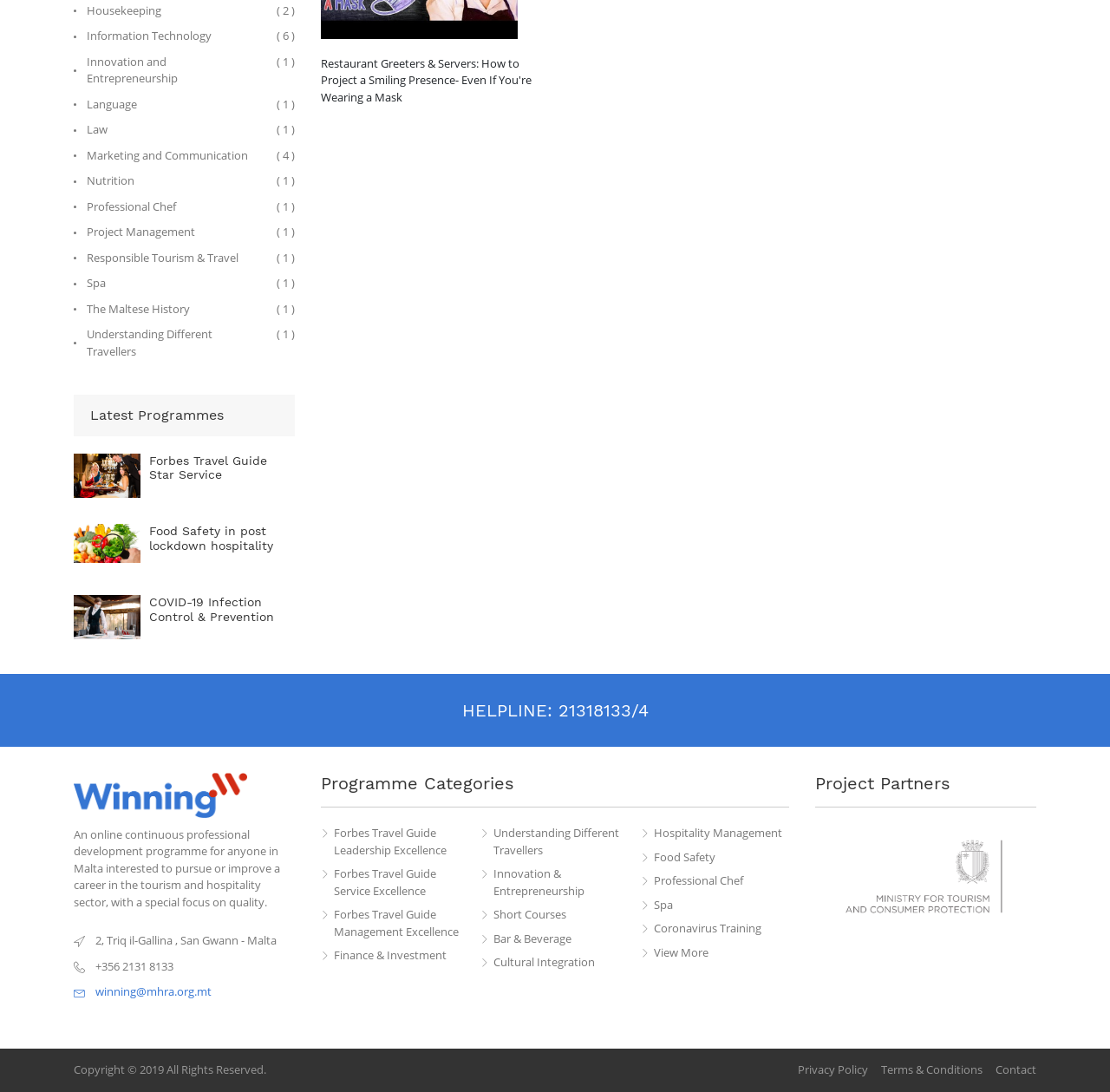Please find the bounding box coordinates of the section that needs to be clicked to achieve this instruction: "Click on Housekeeping".

[0.066, 0.002, 0.266, 0.018]